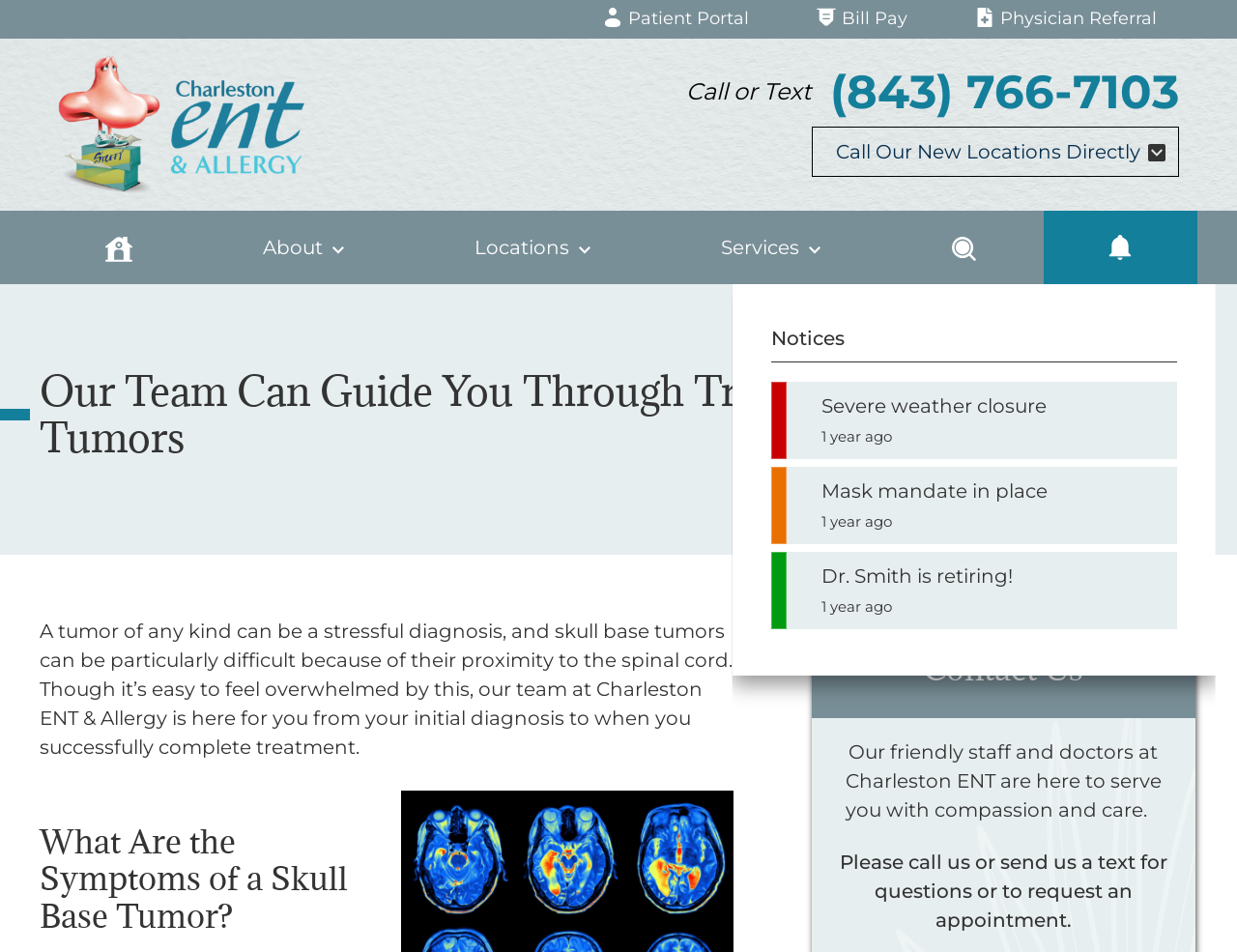Locate the bounding box coordinates of the clickable part needed for the task: "Navigate to the 'About' page".

[0.16, 0.221, 0.331, 0.298]